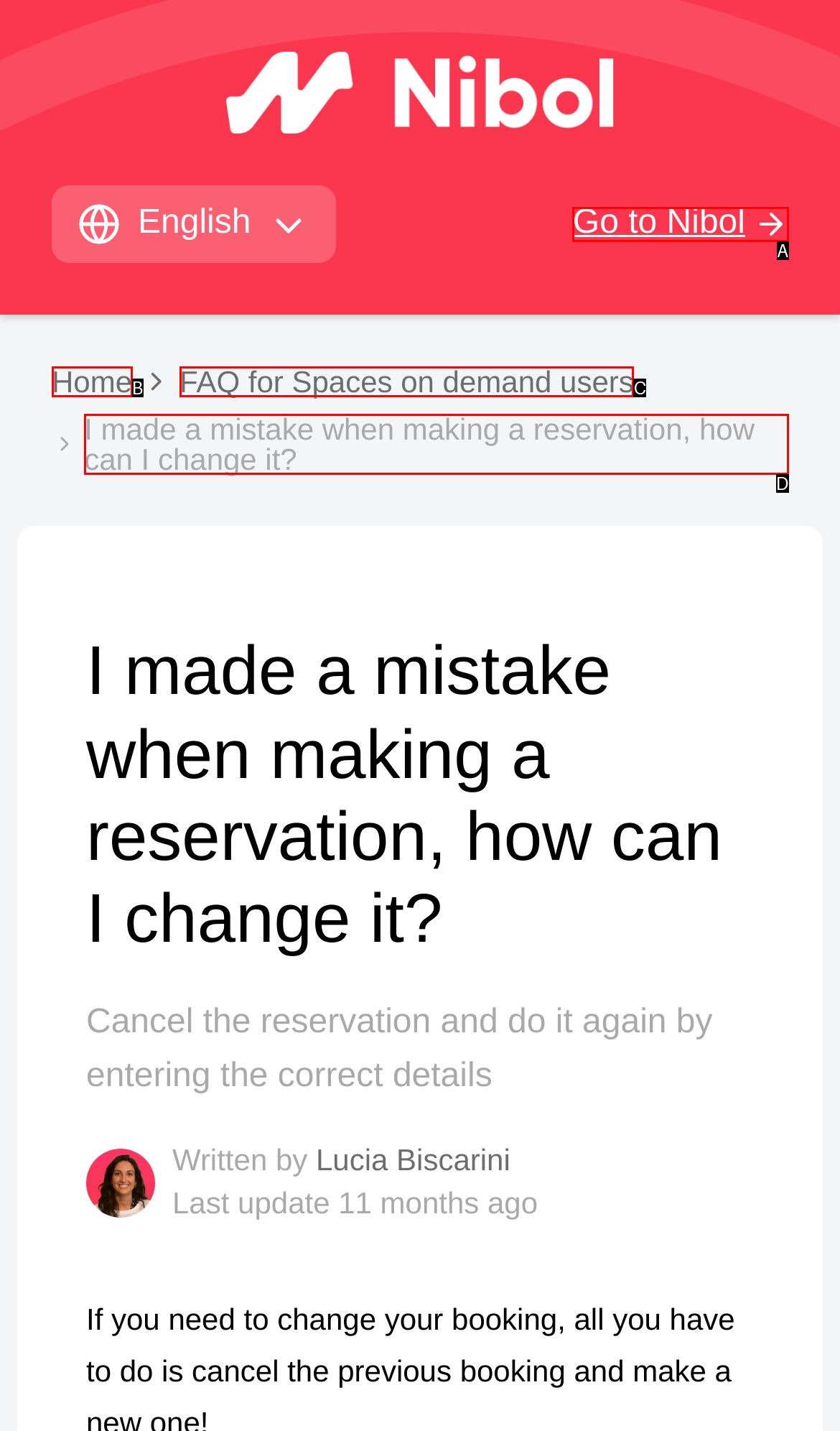Find the HTML element that matches the description provided: Home
Answer using the corresponding option letter.

B